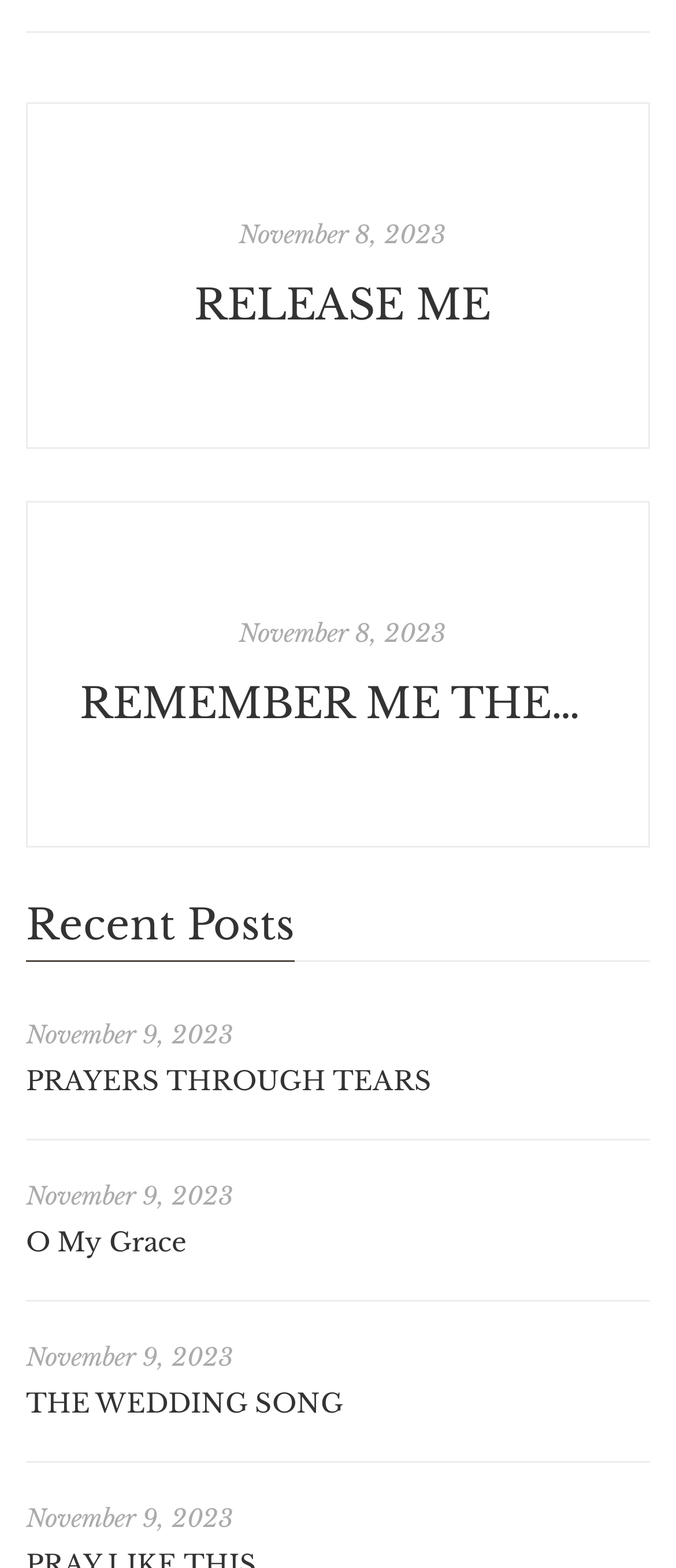Reply to the question below using a single word or brief phrase:
What is the date of the latest post?

November 9, 2023